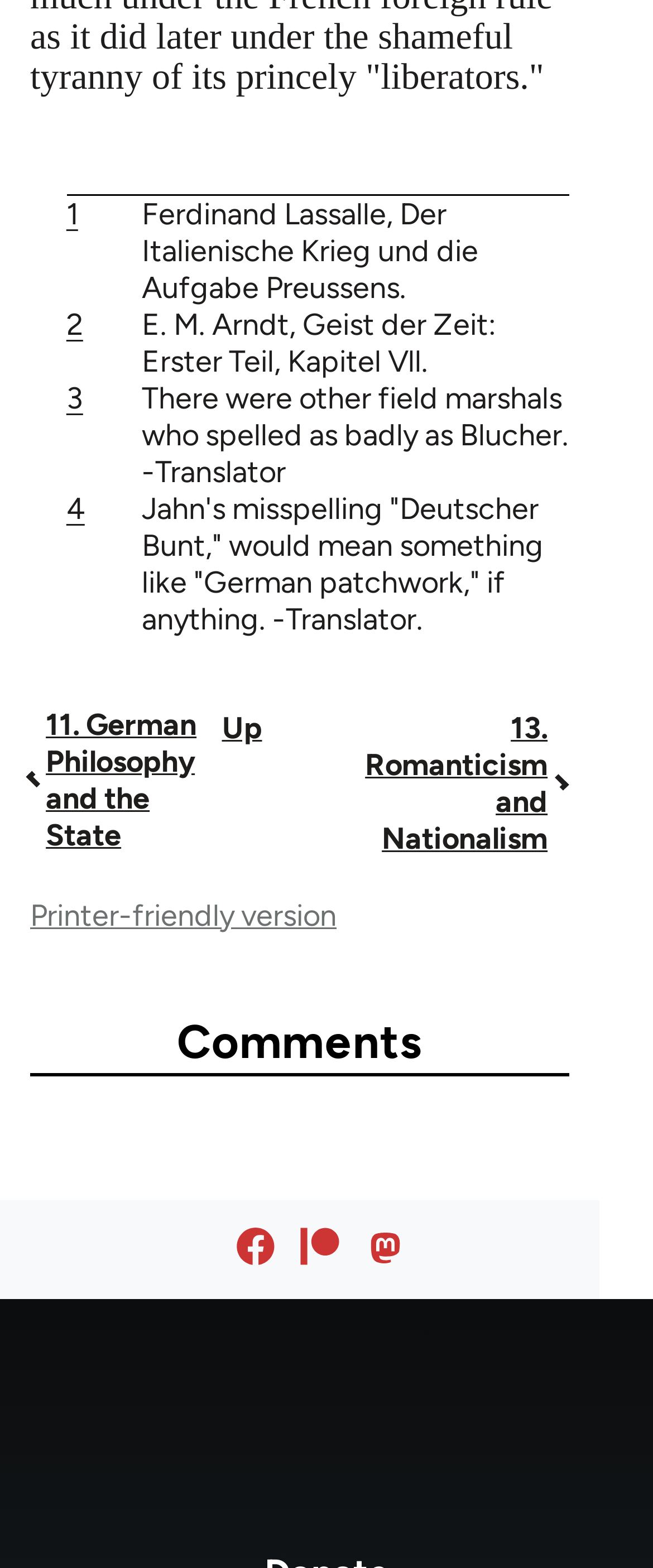Answer this question using a single word or a brief phrase:
What is the topic of the text below the navigation links?

Democracy and the National State